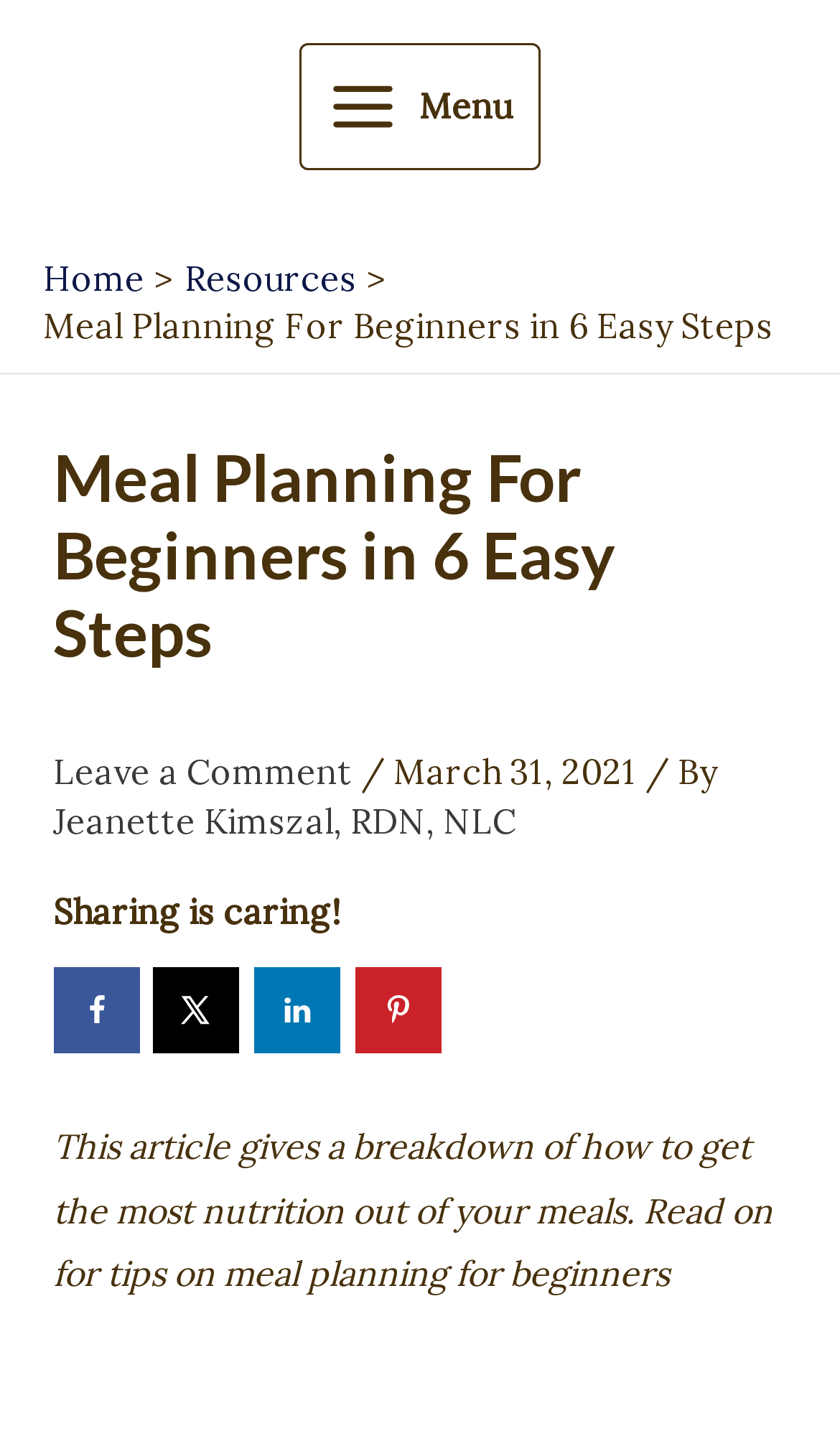How many social media sharing options are available?
Please use the image to provide a one-word or short phrase answer.

4